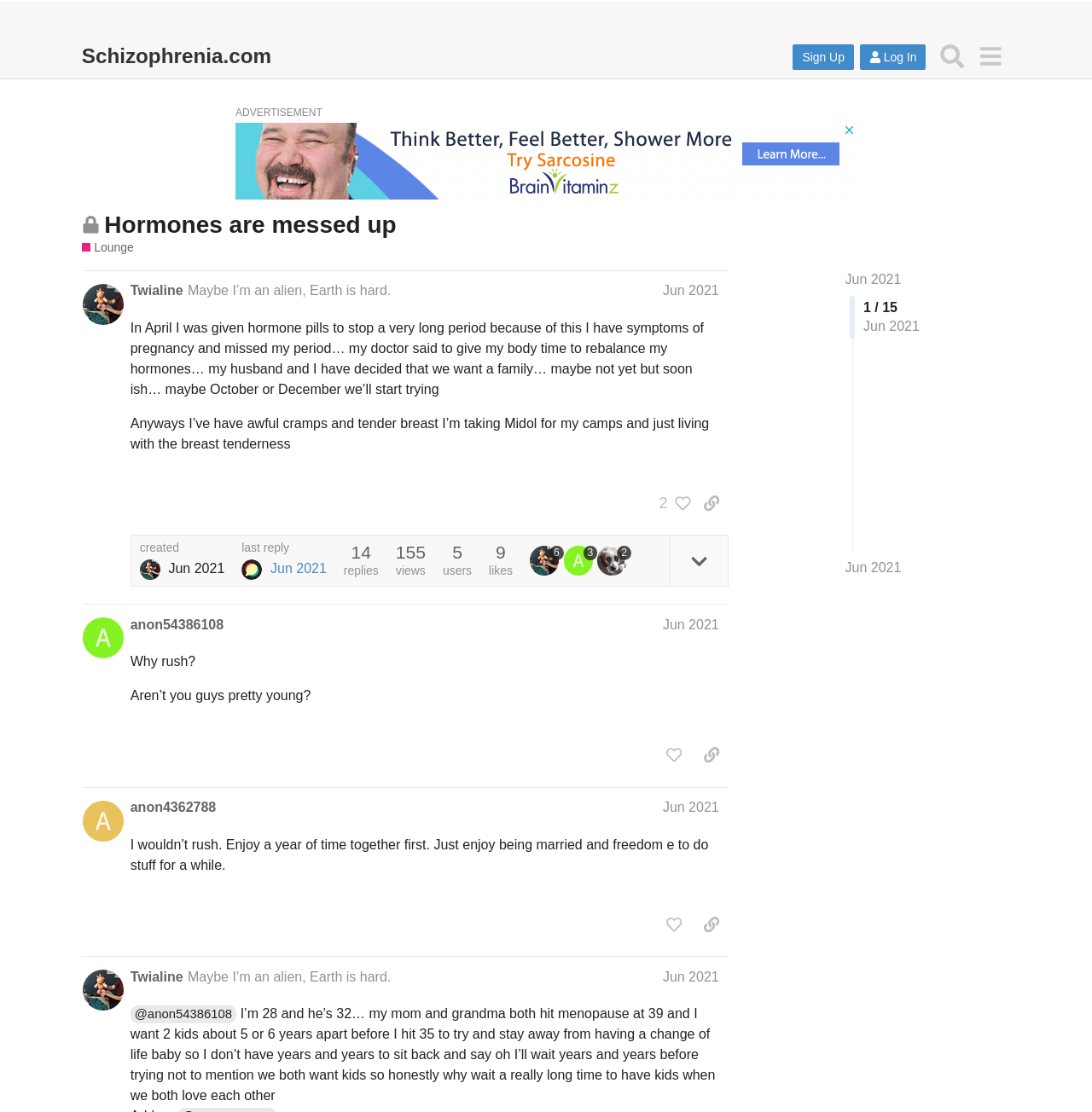Locate the bounding box coordinates of the element's region that should be clicked to carry out the following instruction: "Copy a link to the post by Twialine". The coordinates need to be four float numbers between 0 and 1, i.e., [left, top, right, bottom].

[0.637, 0.439, 0.667, 0.466]